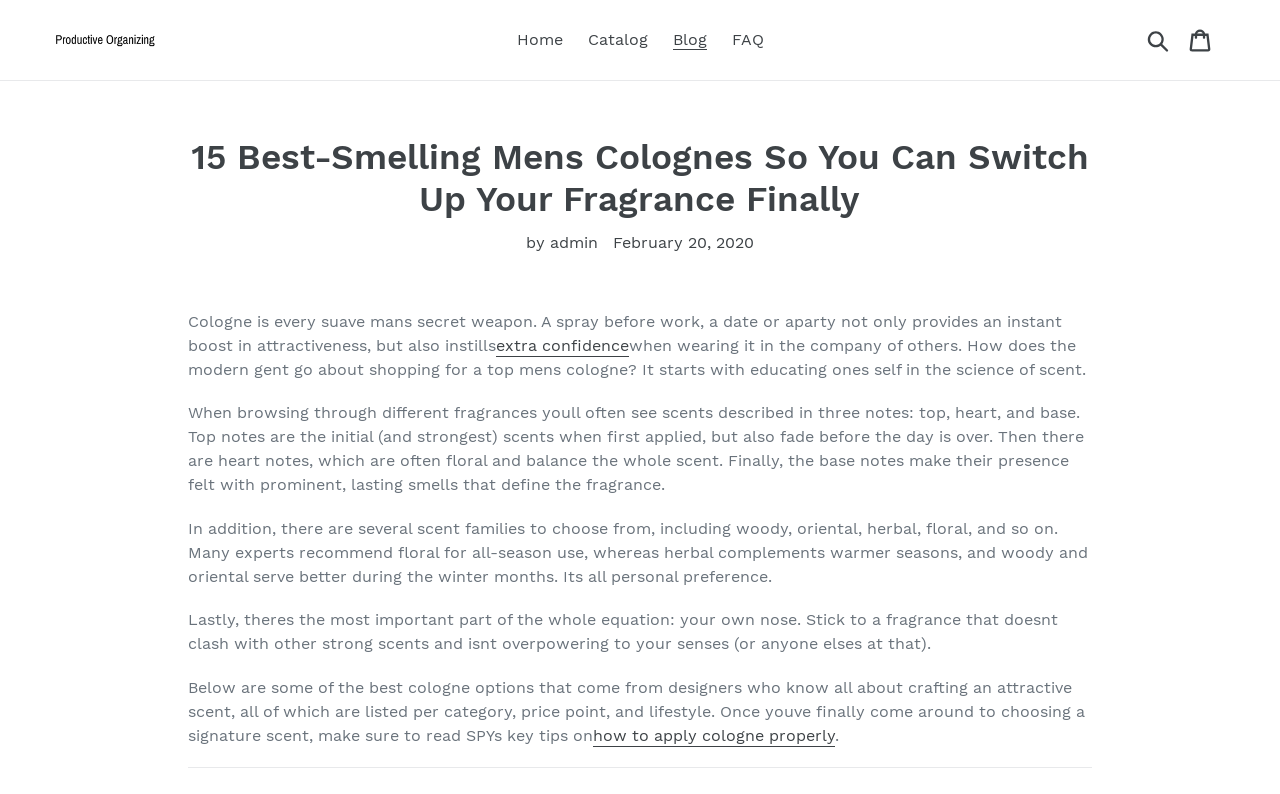Detail the various sections and features present on the webpage.

This webpage appears to be a blog post or article about men's colognes. At the top, there is a navigation menu with links to "Home", "Catalog", "Blog", "FAQ", and a search button. To the right of the navigation menu, there is a link to a cart.

Below the navigation menu, there is a heading that reads "15 Best-Smelling Mens Colognes So You Can Switch Up Your Fragrance Finally". The author of the post, "admin", is credited below the heading, along with the date "February 20, 2020".

The main content of the article begins with a paragraph that describes the importance of cologne for men, stating that it can provide an instant boost in attractiveness and confidence. The text continues to explain how to shop for a top men's cologne, including understanding the science of scent and the different notes and families of fragrances.

The article is divided into several paragraphs, each discussing a different aspect of choosing a cologne, such as the importance of personal preference and how to apply cologne properly. There are no images on the page, but there are several links to external resources, including one to an article on how to apply cologne properly.

Overall, the webpage appears to be a informative article about men's colognes, providing guidance on how to choose the right one and how to use it effectively.